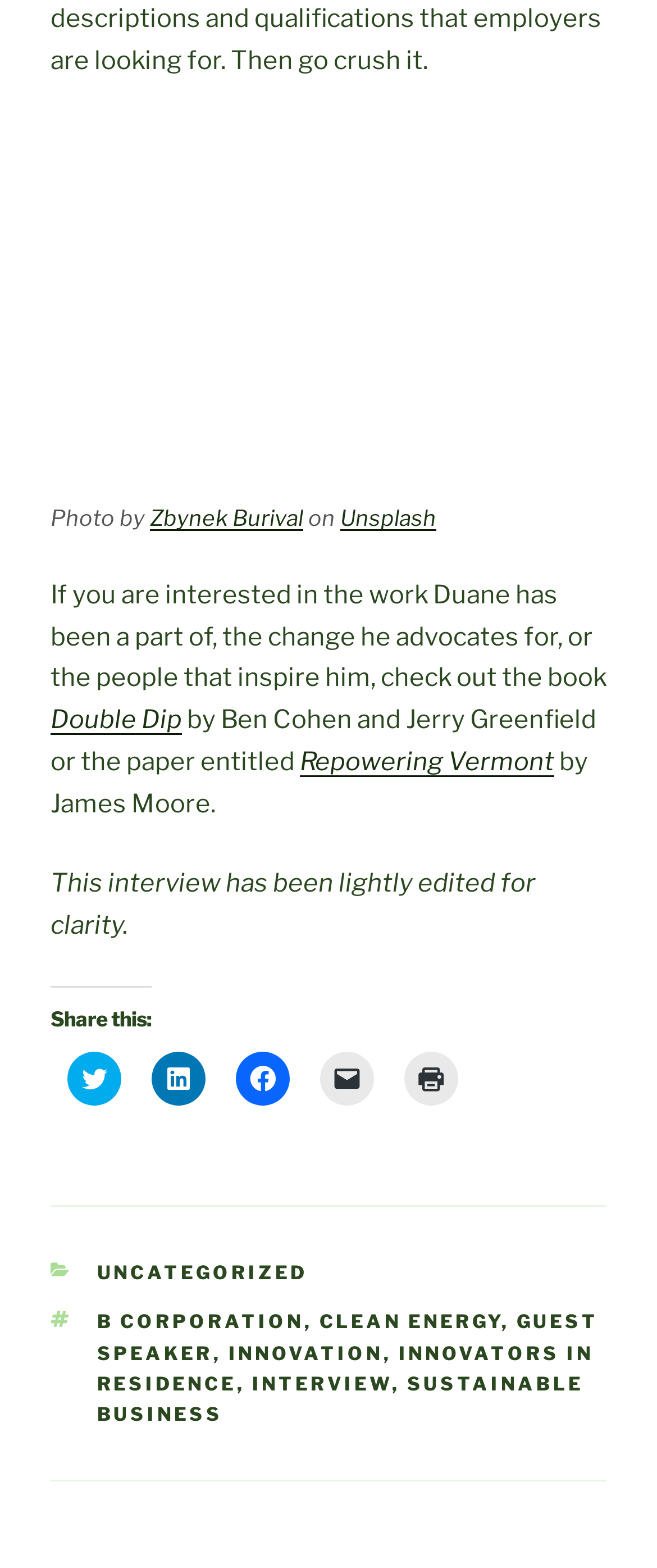Identify the bounding box coordinates for the element you need to click to achieve the following task: "Read the interview". The coordinates must be four float values ranging from 0 to 1, formatted as [left, top, right, bottom].

[0.164, 0.554, 0.336, 0.573]